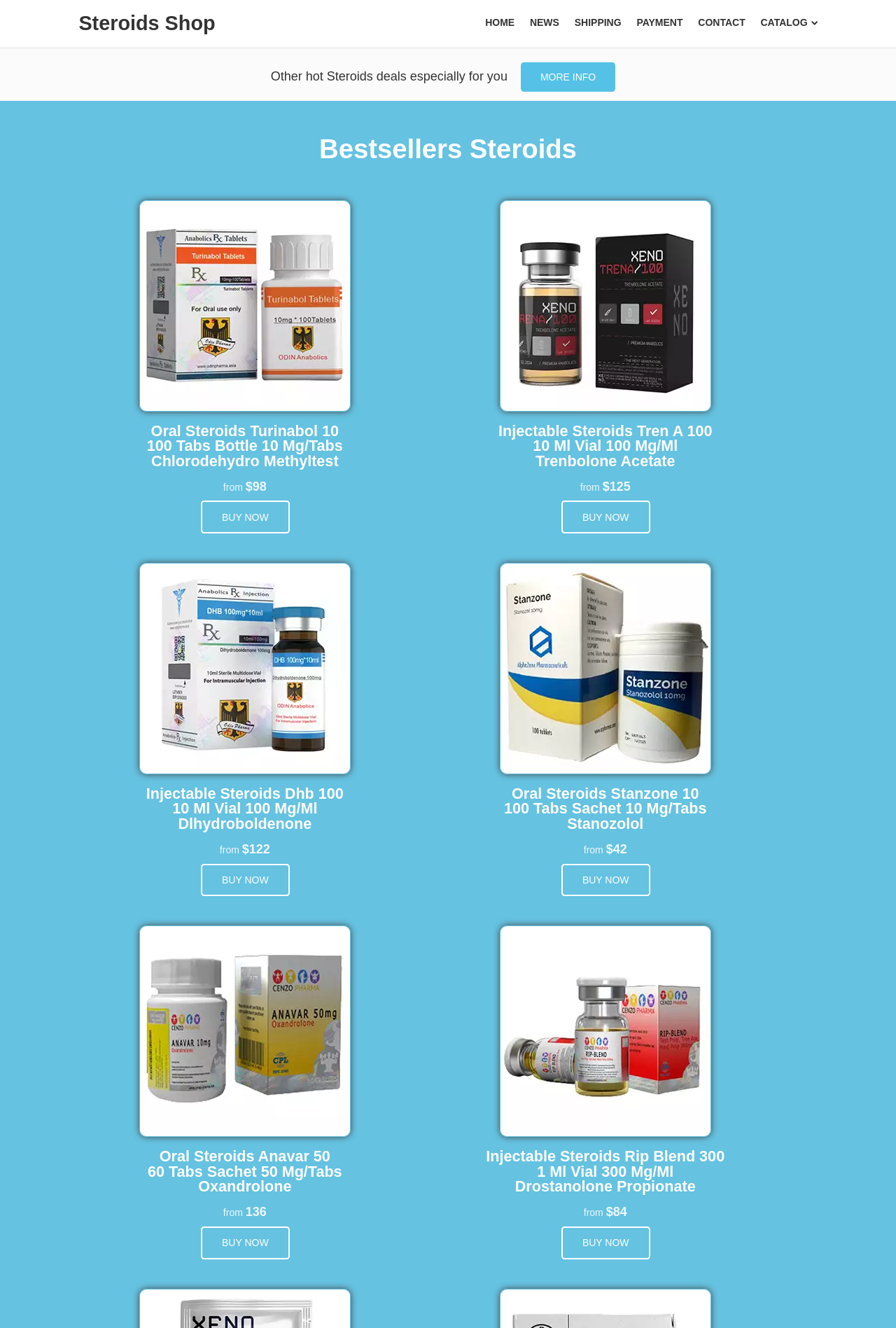Find the bounding box coordinates of the clickable region needed to perform the following instruction: "Learn more about Injectable Steroids Tren A 100". The coordinates should be provided as four float numbers between 0 and 1, i.e., [left, top, right, bottom].

[0.581, 0.047, 0.687, 0.069]